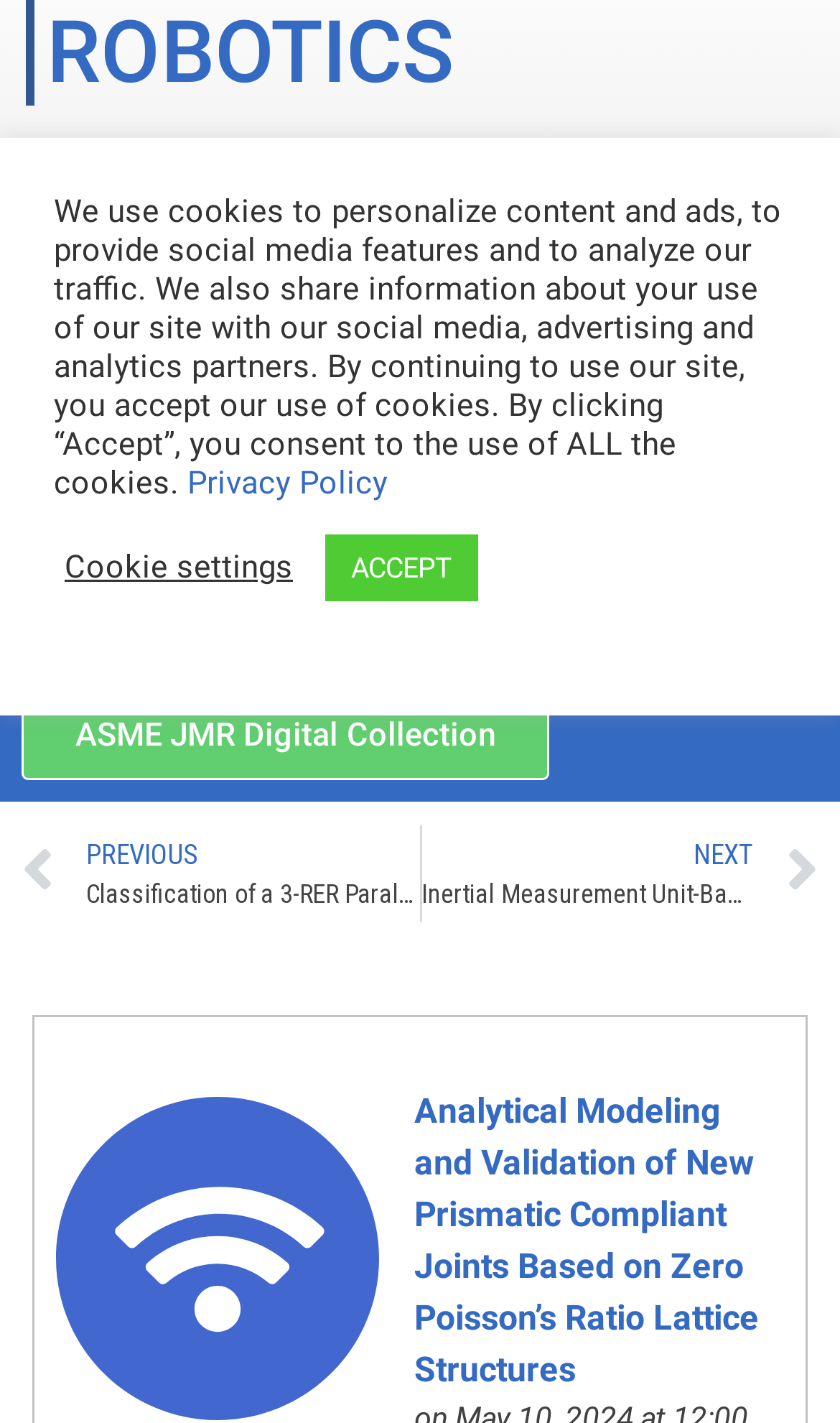Determine the bounding box for the HTML element described here: "Age in Place". The coordinates should be given as [left, top, right, bottom] with each number being a float between 0 and 1.

None